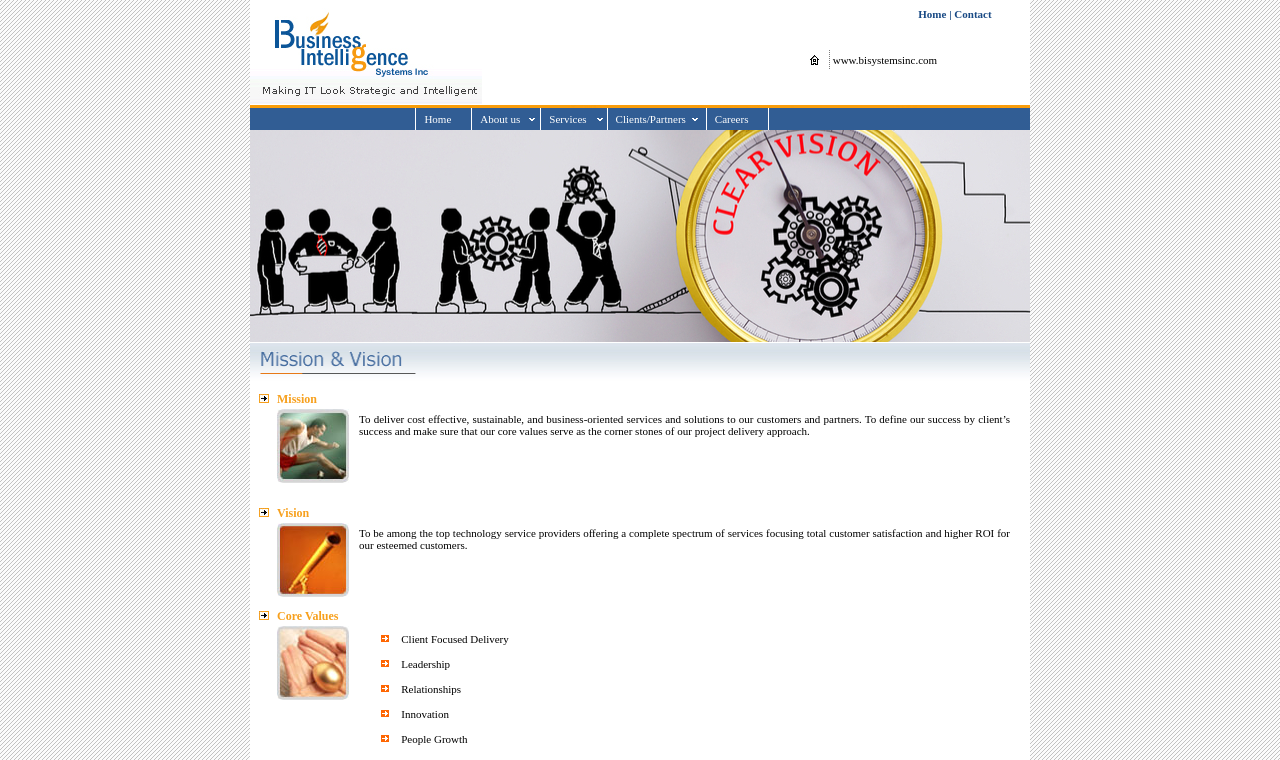Provide a one-word or one-phrase answer to the question:
What is the company's mission?

To deliver cost effective services